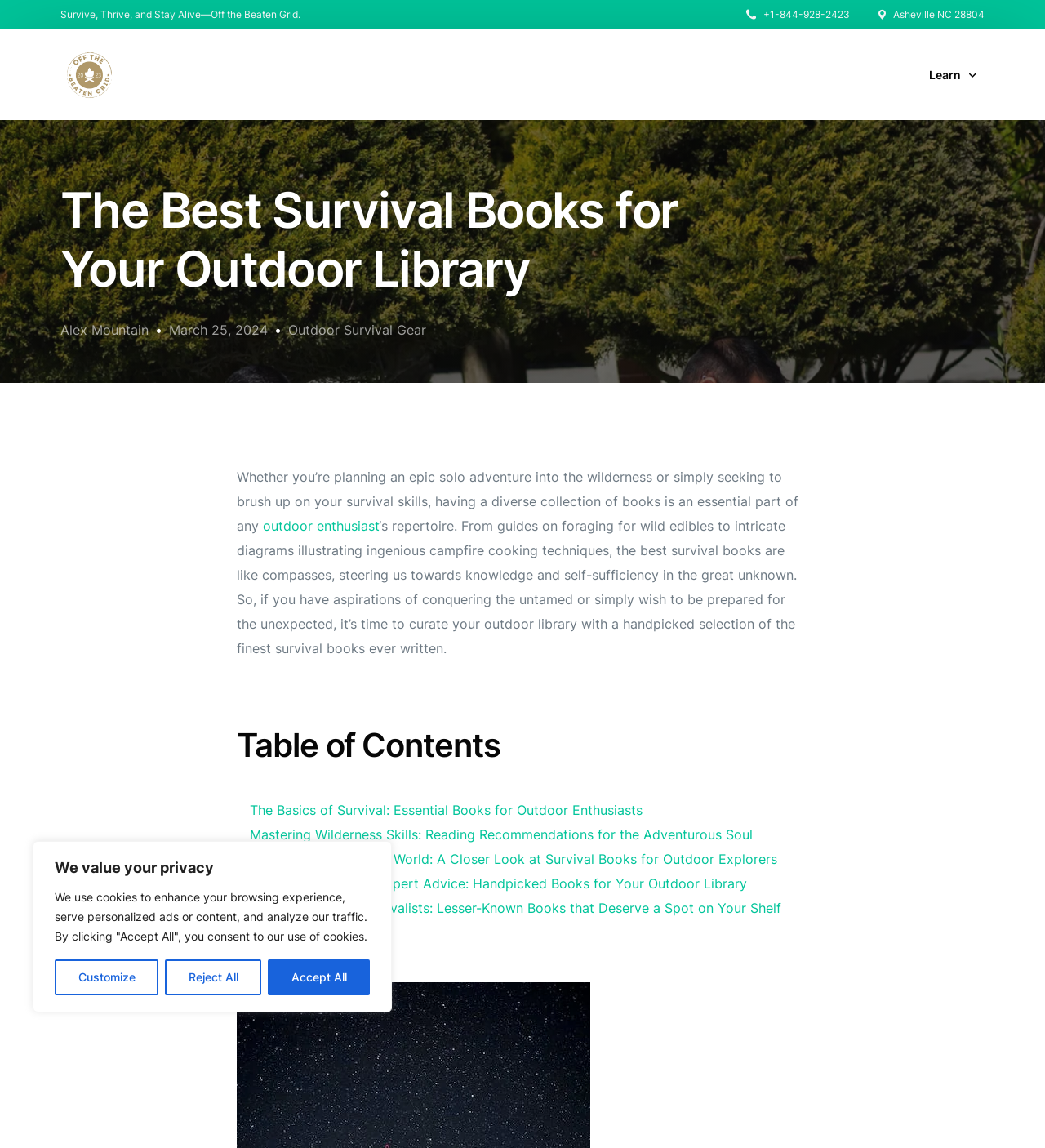Please reply with a single word or brief phrase to the question: 
What is the name of the website?

Off The Beaten Grid